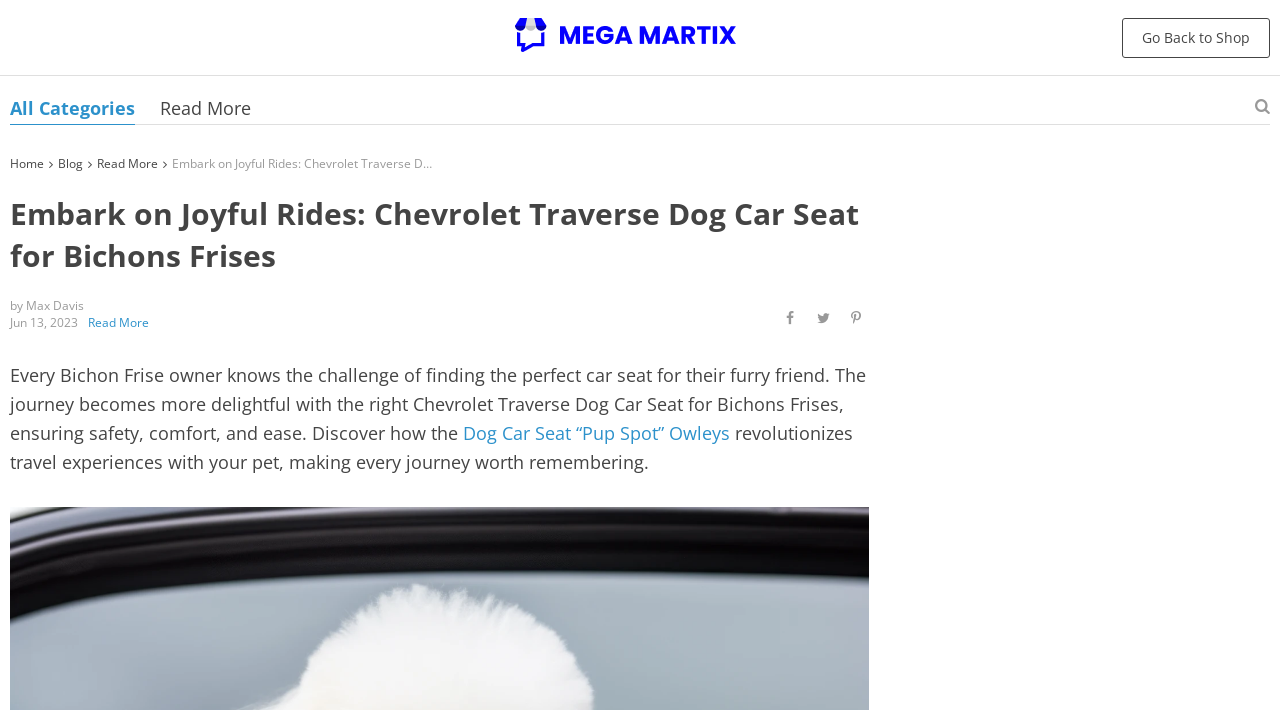What is the date of the article?
Based on the image, answer the question with as much detail as possible.

I found the answer by looking at the text 'Jun 13, 2023' which appears below the main heading of the webpage. This indicates that the date of the article is June 13, 2023.